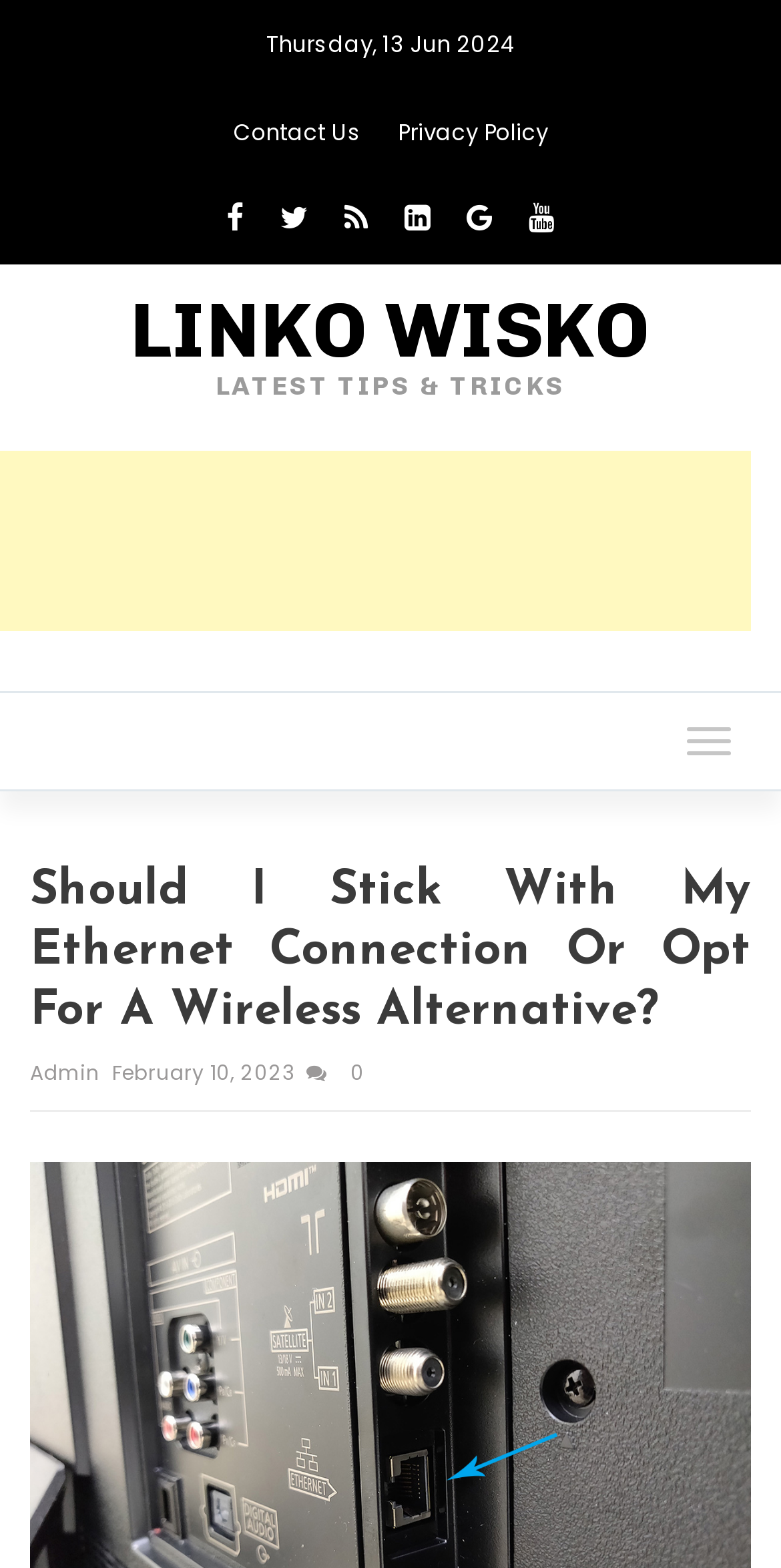Highlight the bounding box of the UI element that corresponds to this description: "0".

[0.392, 0.675, 0.467, 0.694]